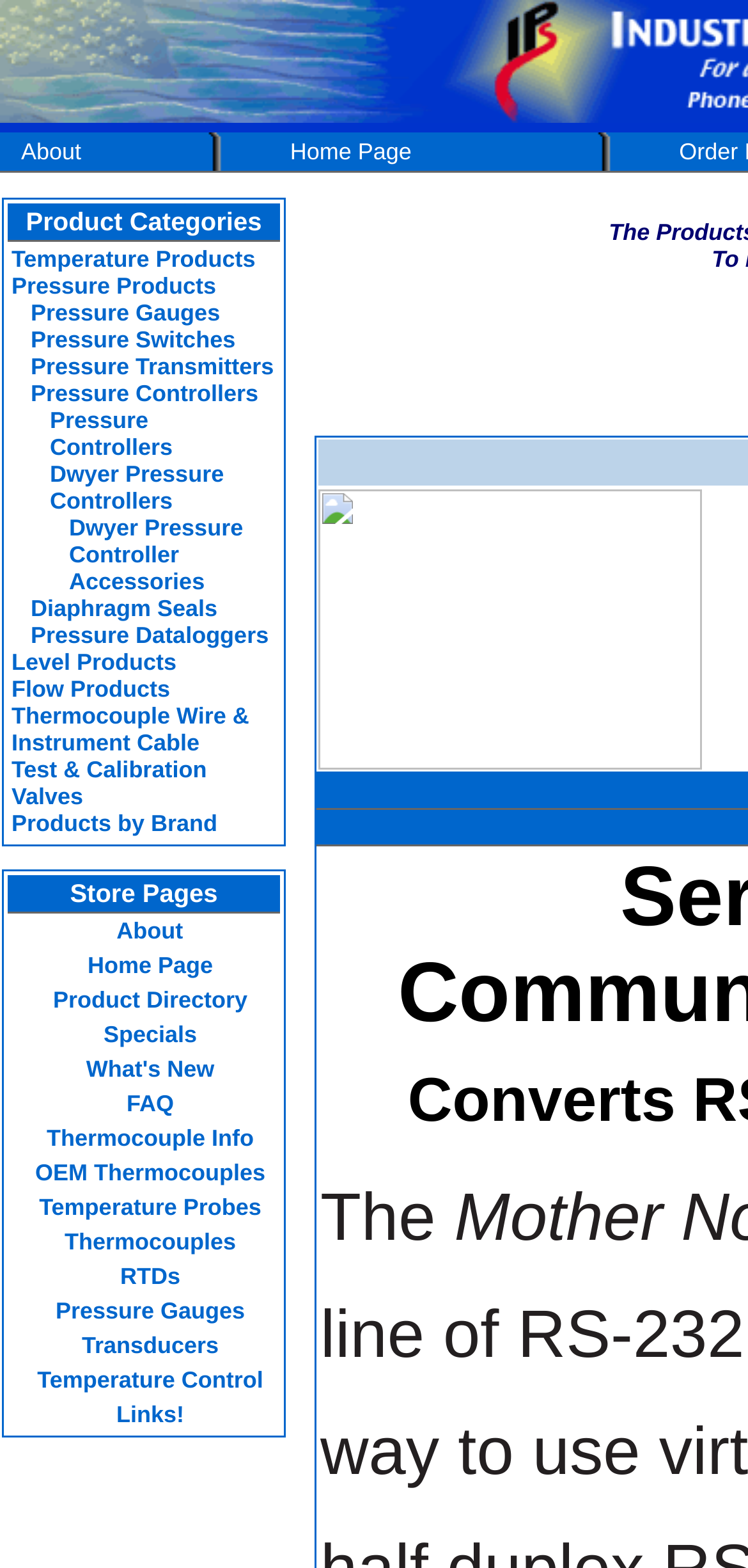What type of information is provided in the 'Thermocouple Info' section?
Craft a detailed and extensive response to the question.

Based on the link text and its position on the webpage, it appears that the 'Thermocouple Info' section provides information related to thermocouples, which is a type of temperature sensor.